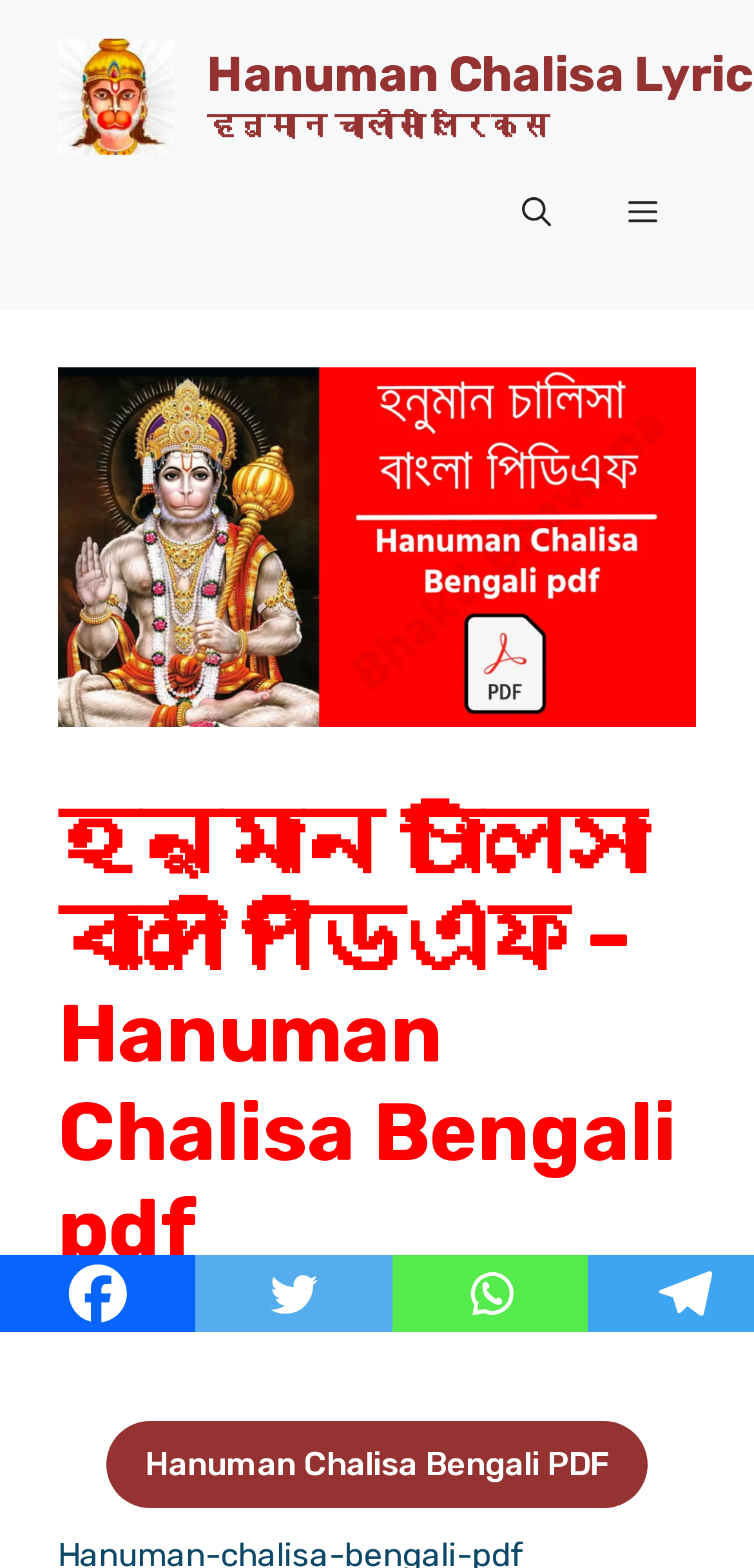Given the webpage screenshot and the description, determine the bounding box coordinates (top-left x, top-left y, bottom-right x, bottom-right y) that define the location of the UI element matching this description: Hanuman Chalisa Bengali PDF

[0.141, 0.906, 0.859, 0.962]